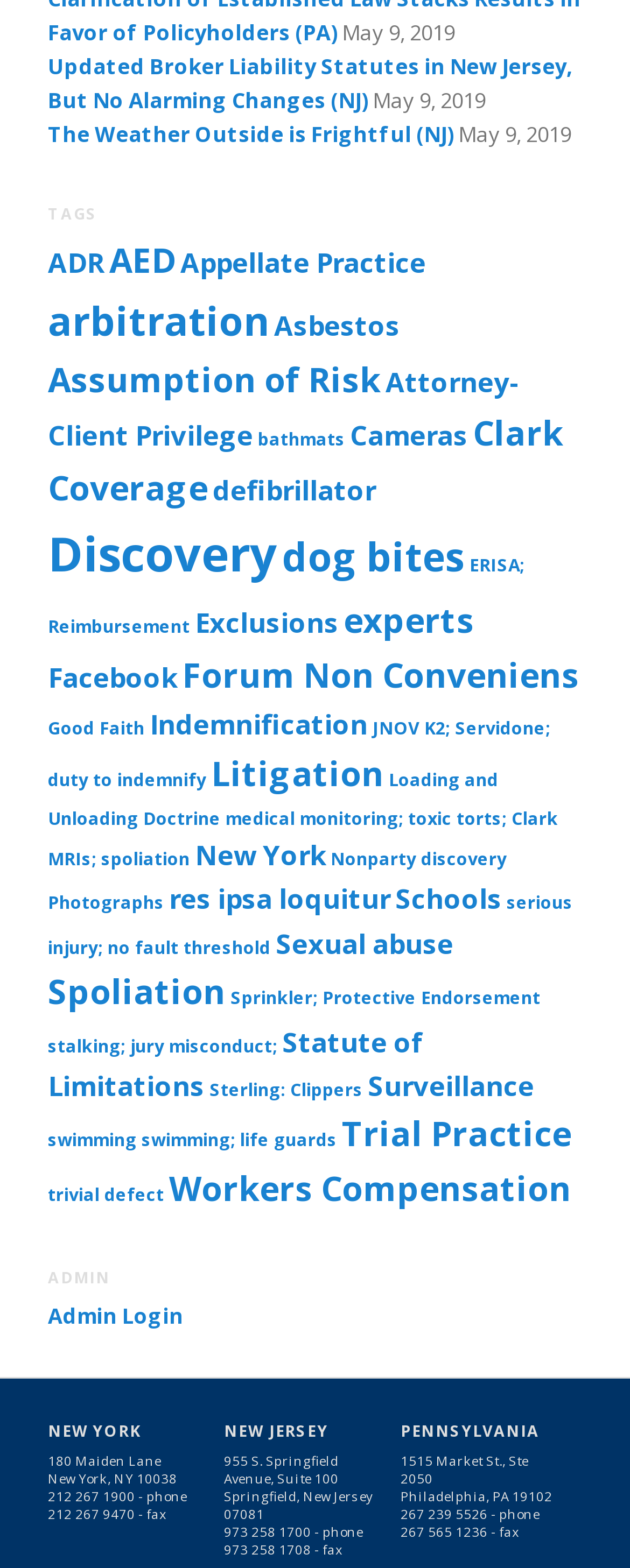Locate the bounding box coordinates of the clickable region necessary to complete the following instruction: "Click on 'Admin Login' link". Provide the coordinates in the format of four float numbers between 0 and 1, i.e., [left, top, right, bottom].

[0.076, 0.83, 0.291, 0.848]